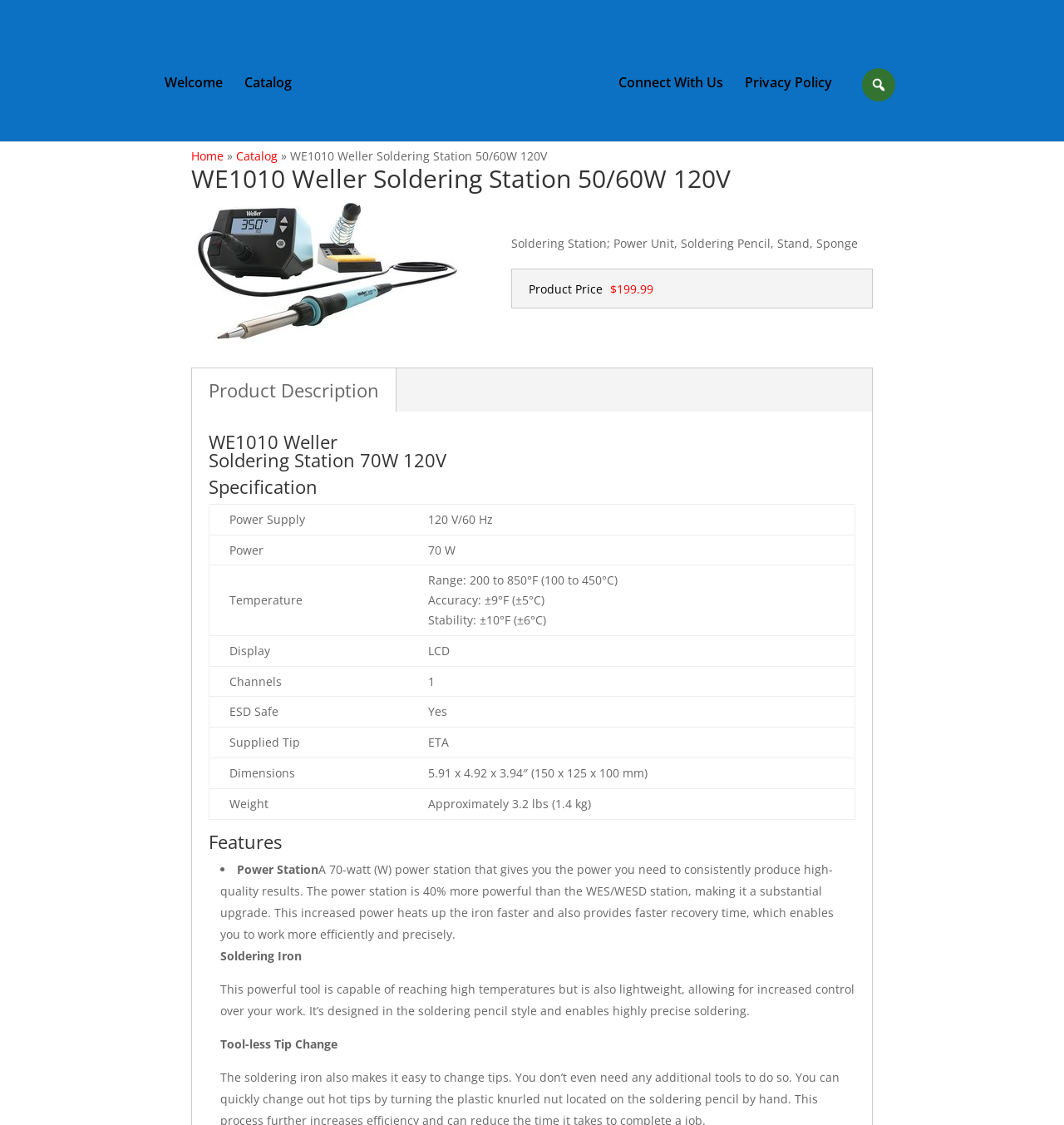Please identify the bounding box coordinates of the area that needs to be clicked to fulfill the following instruction: "Check the 'Specification' table."

[0.196, 0.448, 0.804, 0.728]